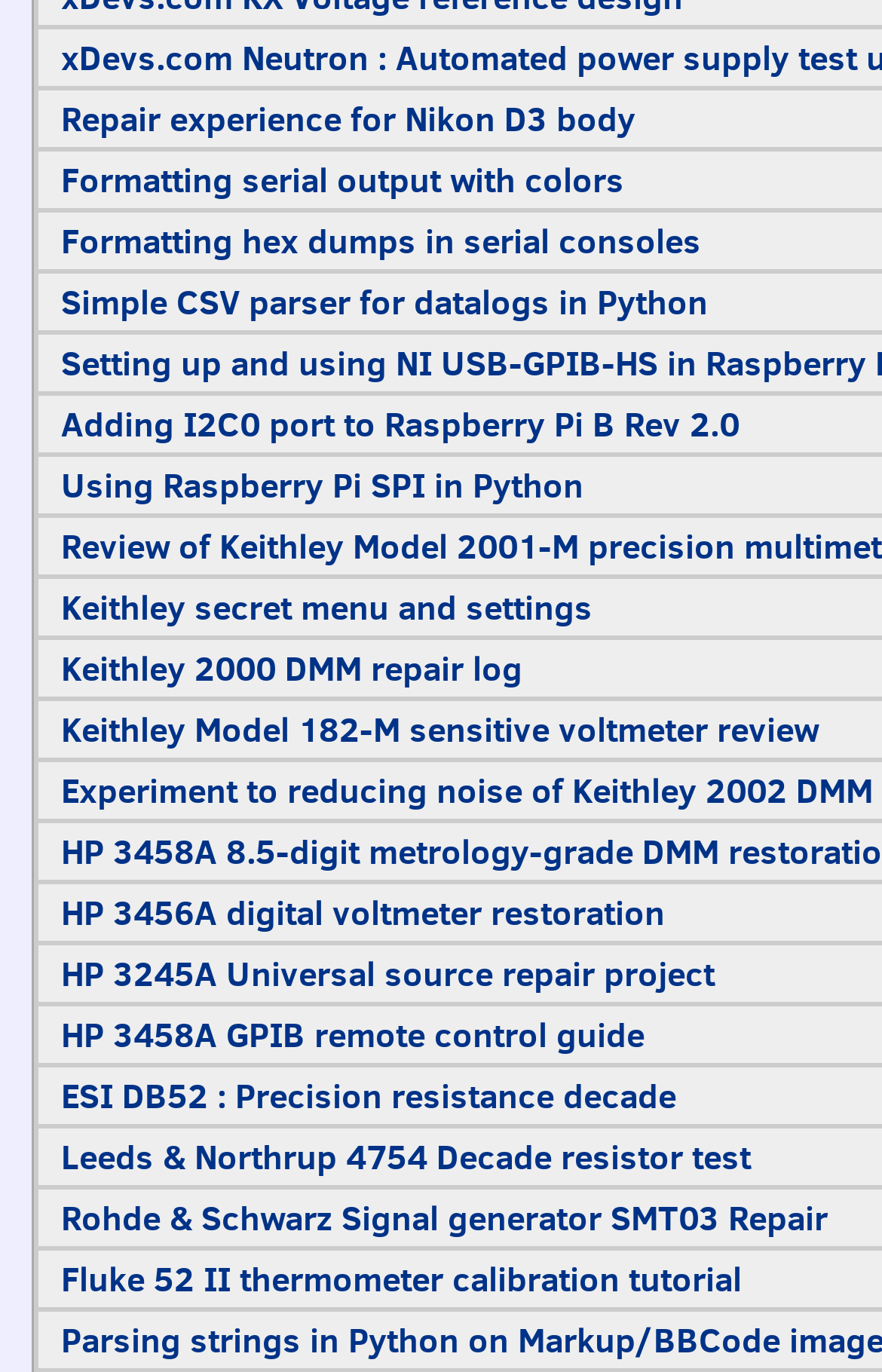Is the webpage focused on a specific brand?
Please provide a comprehensive and detailed answer to the question.

Although the webpage mentions several specific brands, such as Nikon, Keithley, and Rohde & Schwarz, it does not appear to be focused on a single brand. Instead, it seems to provide a collection of resources and guides for working with a variety of electronic devices from different manufacturers.